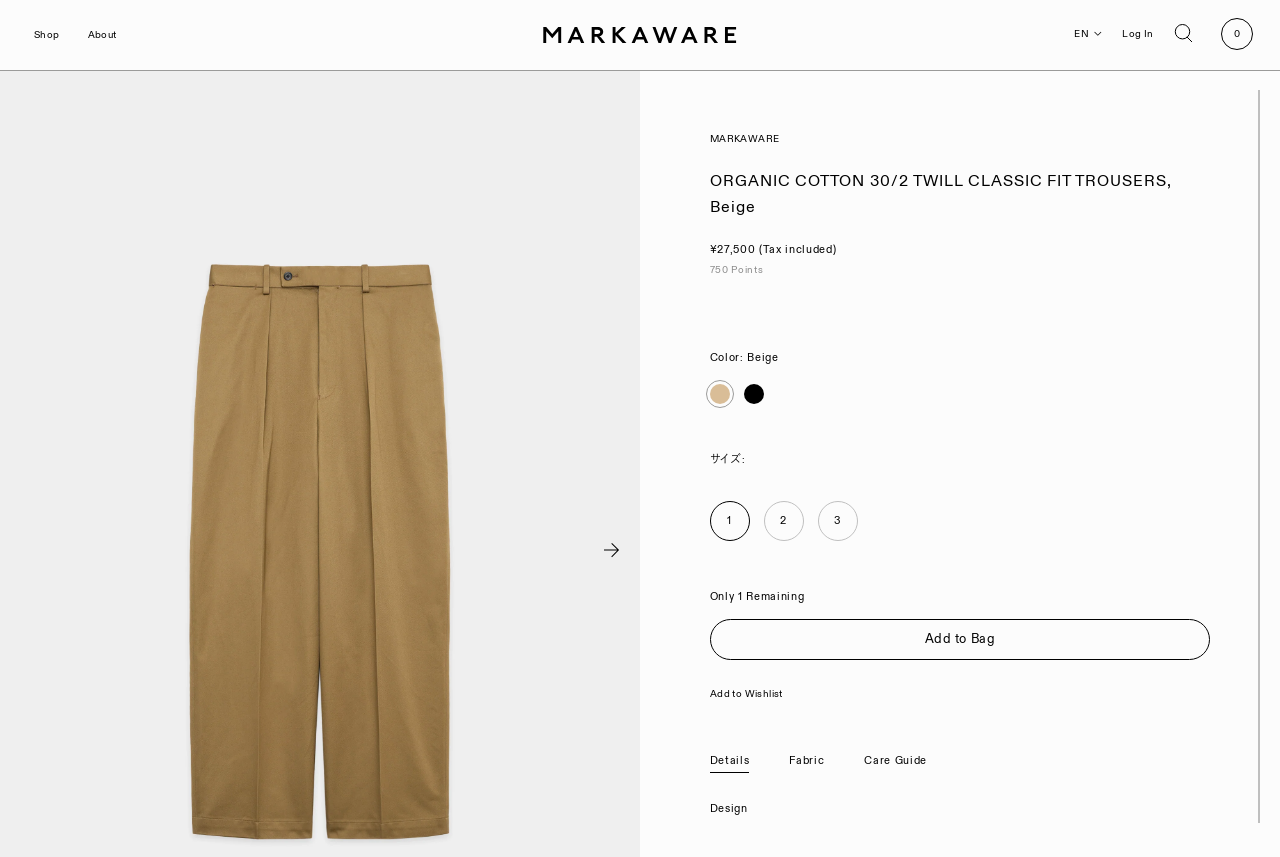What is the color of the trousers? Refer to the image and provide a one-word or short phrase answer.

Beige